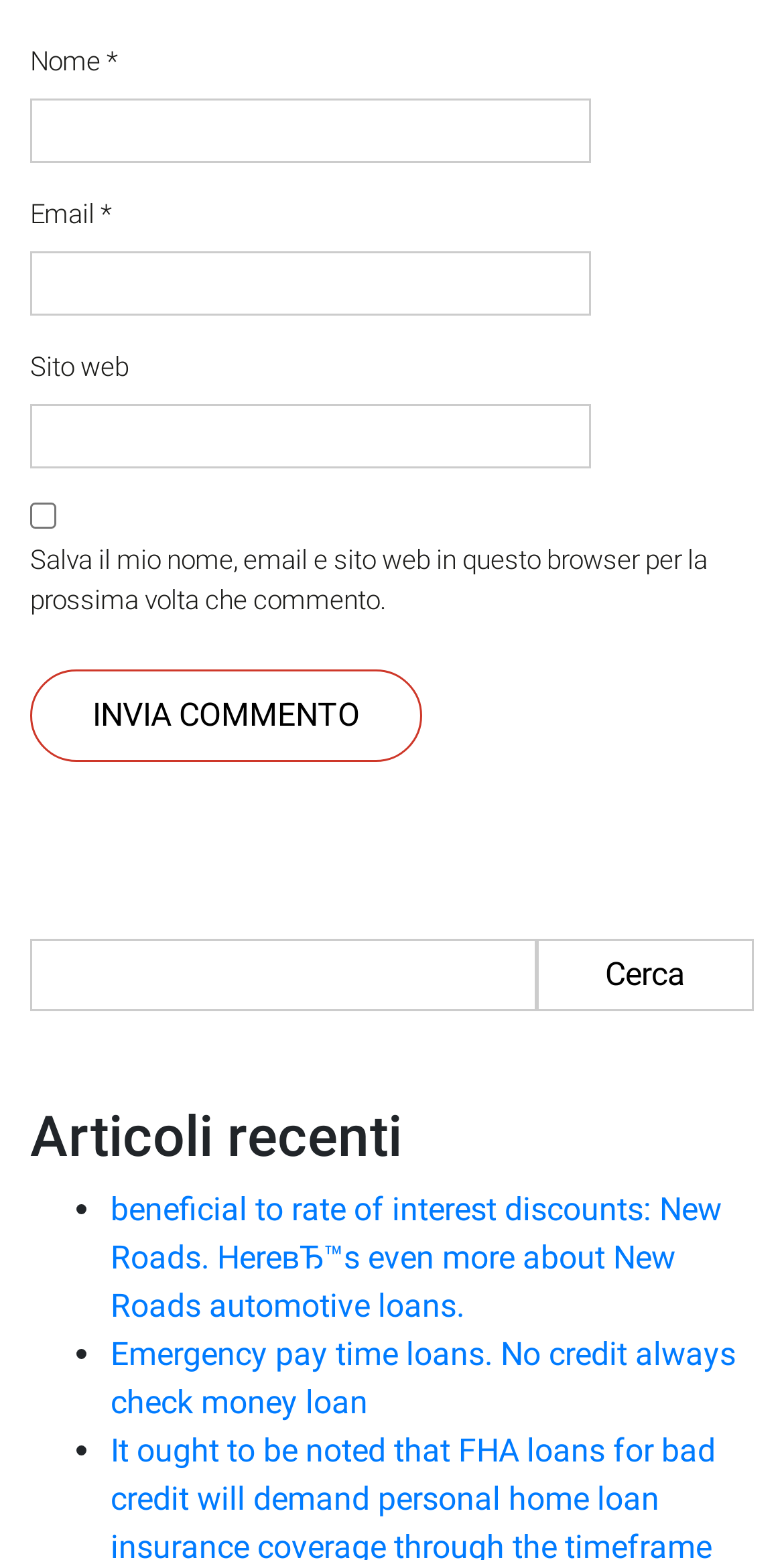Can you show the bounding box coordinates of the region to click on to complete the task described in the instruction: "Click the submit comment button"?

[0.038, 0.429, 0.538, 0.489]